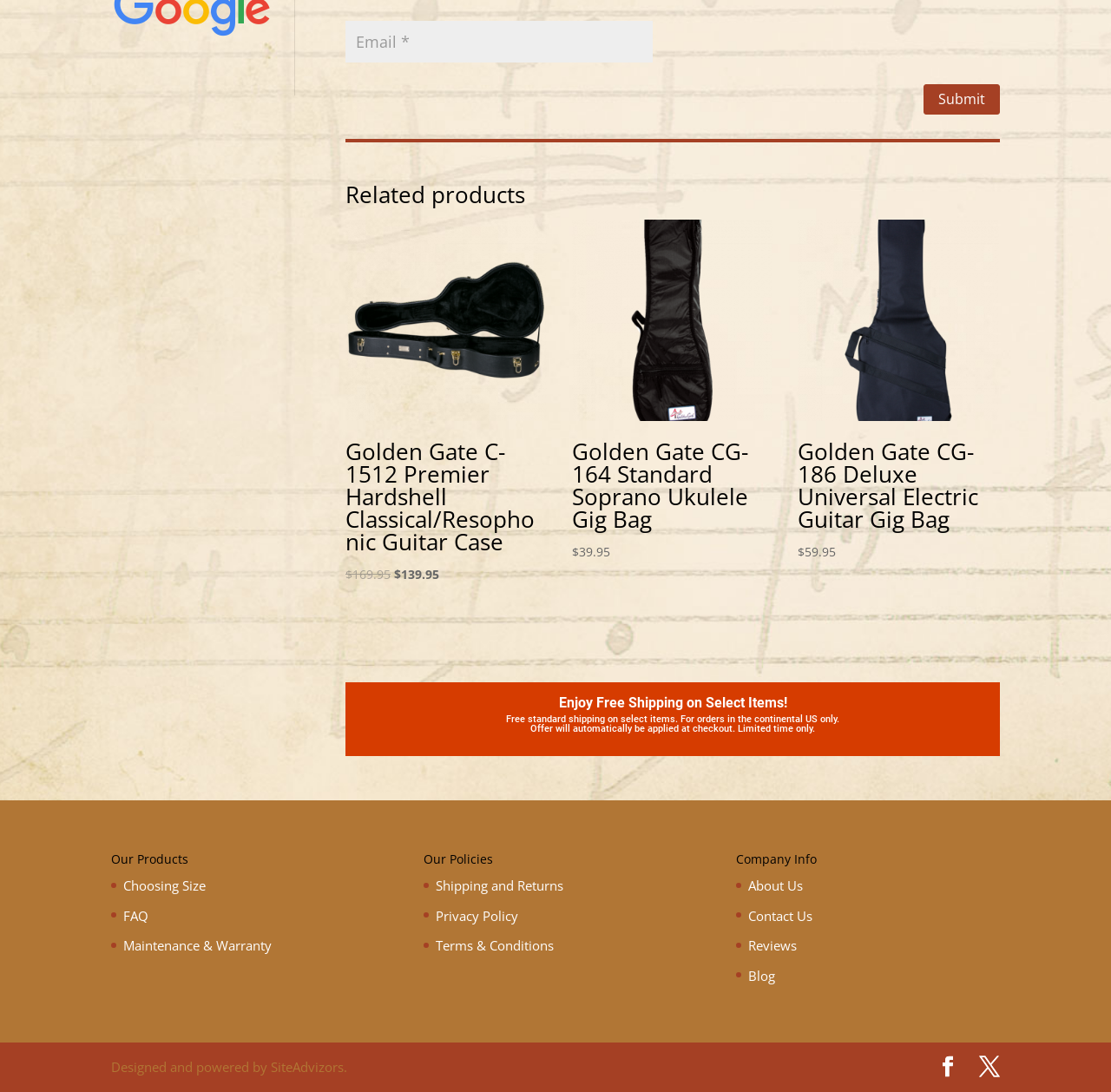Using the description "FAQ", predict the bounding box of the relevant HTML element.

[0.111, 0.83, 0.134, 0.846]